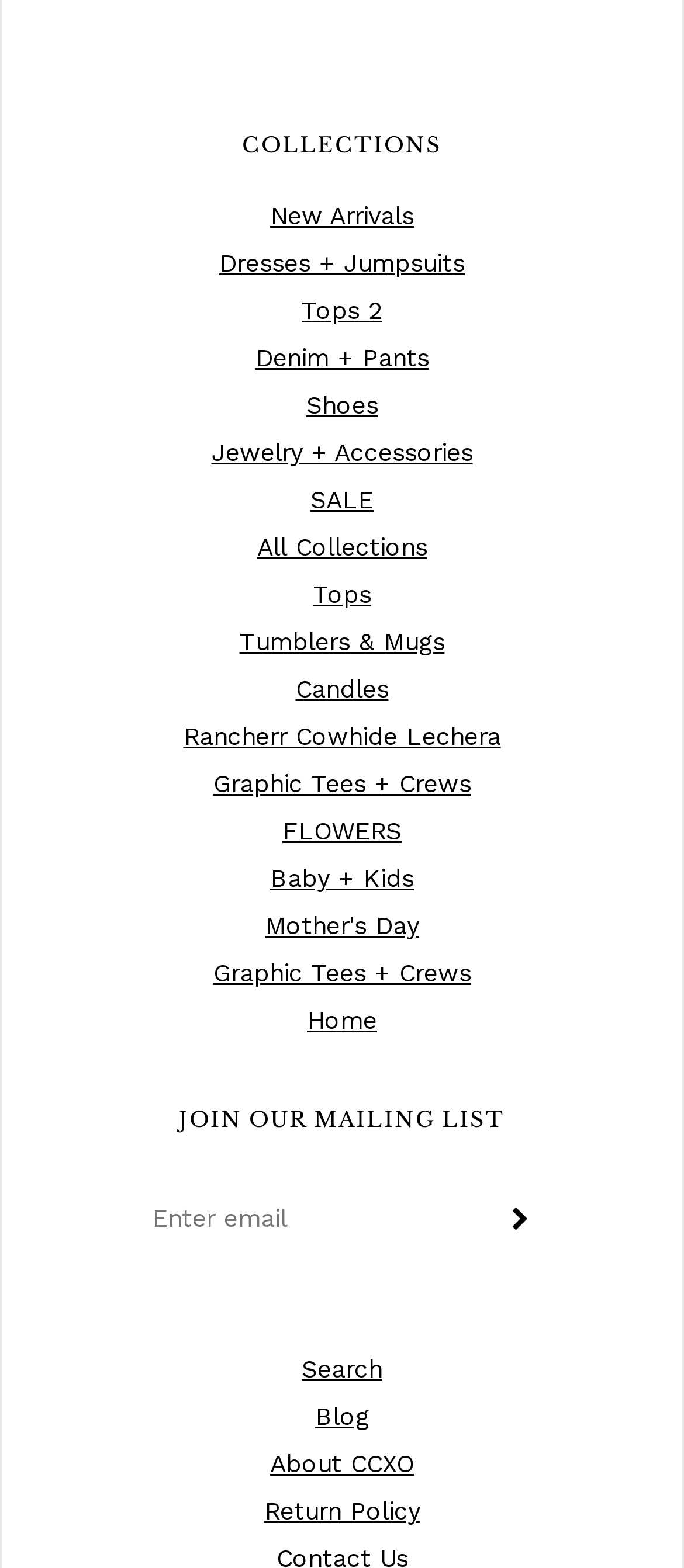With reference to the image, please provide a detailed answer to the following question: What is the first collection category?

The first collection category is 'New Arrivals' because it is the first link element under the 'COLLECTIONS' heading, with a bounding box coordinate of [0.395, 0.129, 0.605, 0.147].